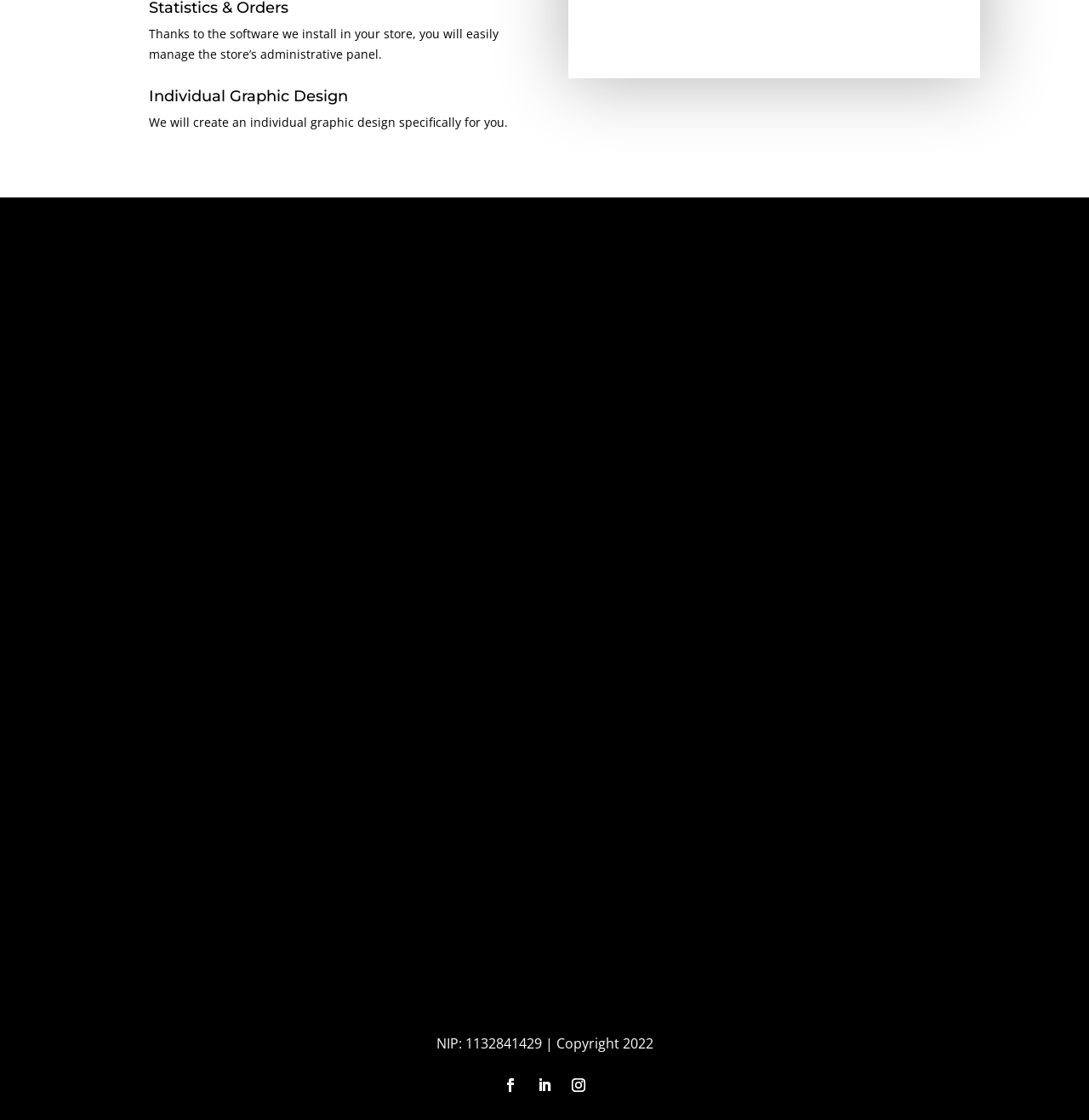Identify the bounding box coordinates of the section that should be clicked to achieve the task described: "Submit the form".

[0.859, 0.846, 0.945, 0.884]